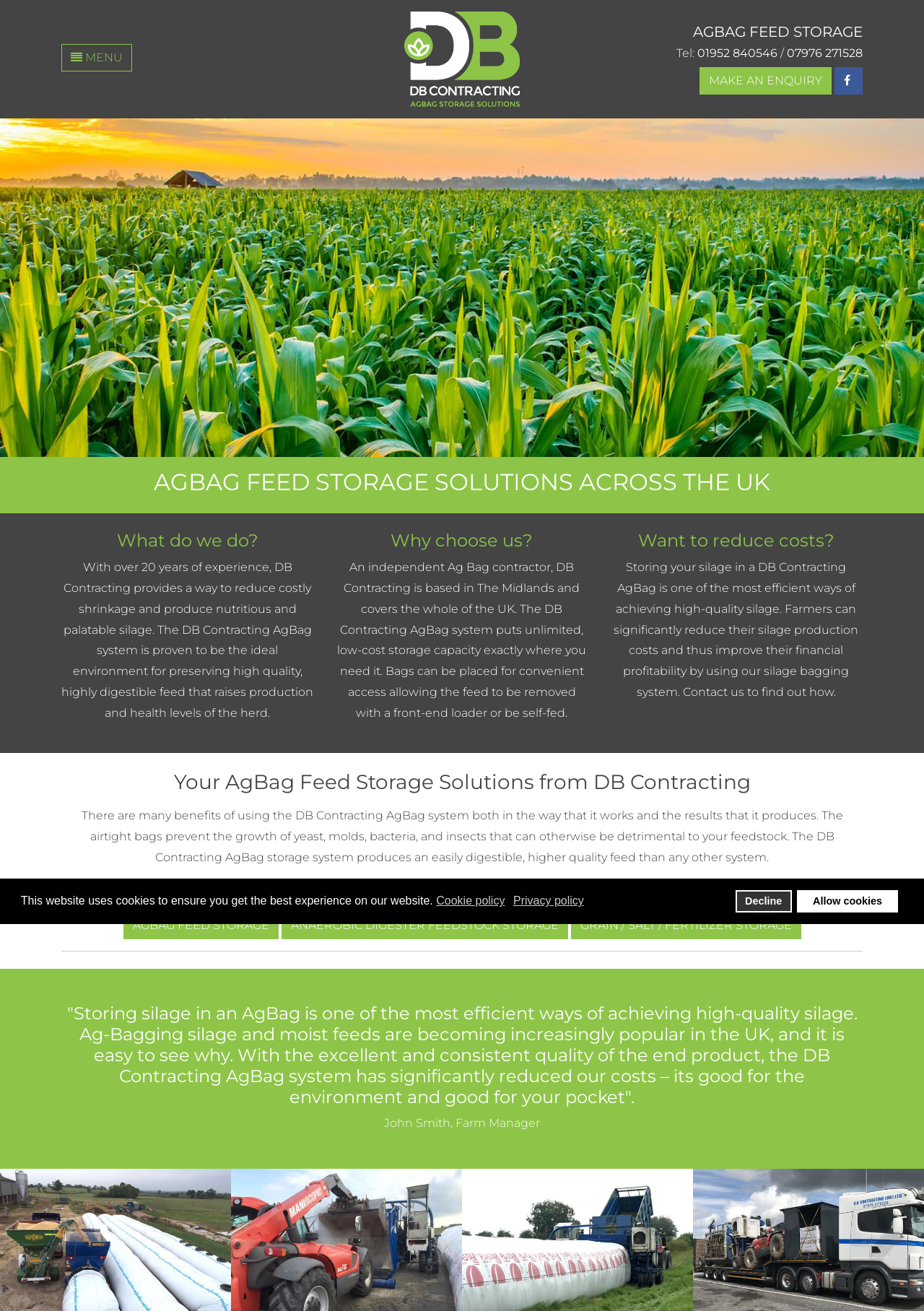Identify the bounding box coordinates of the clickable region to carry out the given instruction: "Make an enquiry".

[0.757, 0.051, 0.9, 0.072]